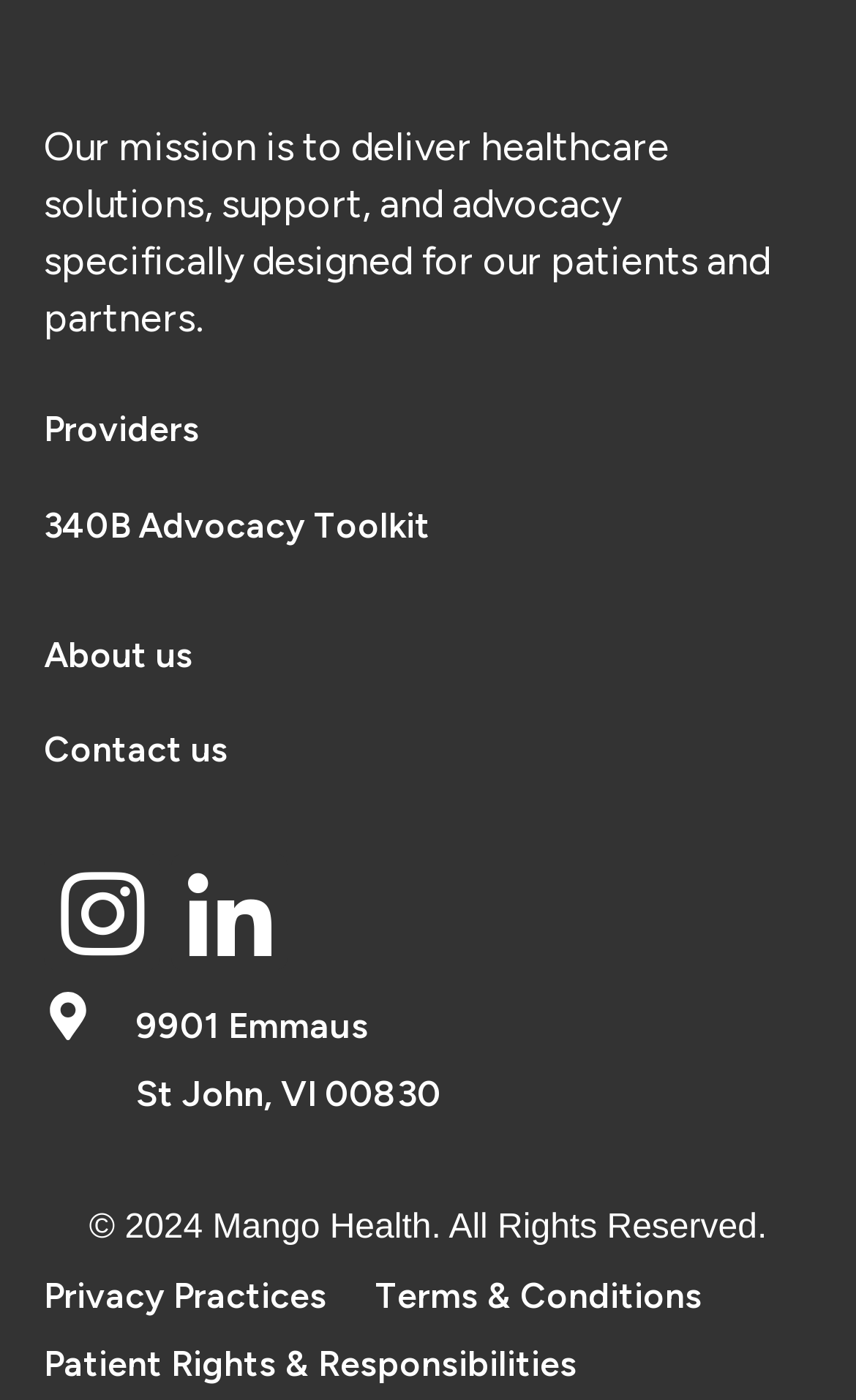What are the patient's rights and responsibilities?
Based on the visual content, answer with a single word or a brief phrase.

Link at the bottom